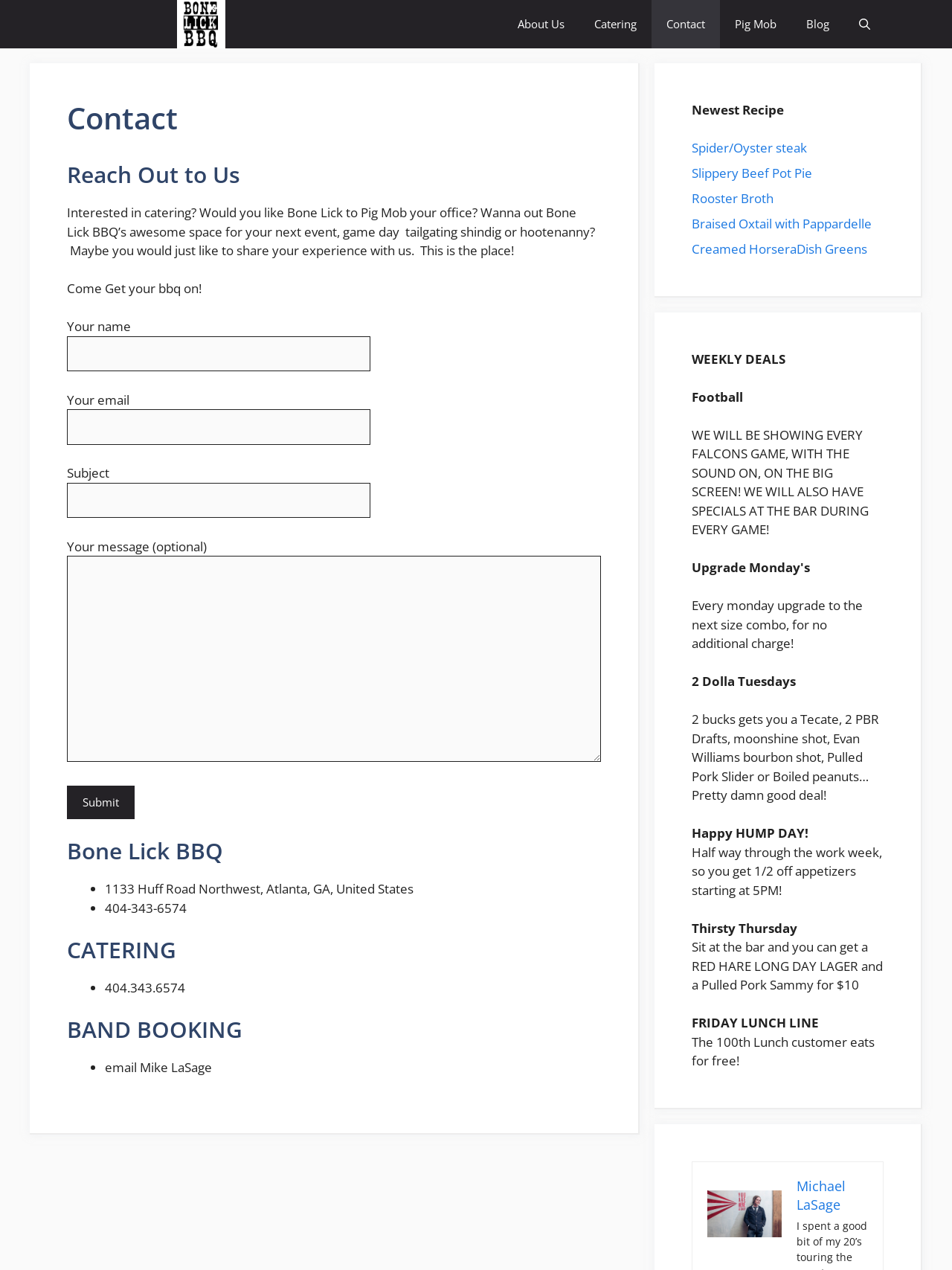Ascertain the bounding box coordinates for the UI element detailed here: "Michael LaSage". The coordinates should be provided as [left, top, right, bottom] with each value being a float between 0 and 1.

[0.837, 0.926, 0.888, 0.955]